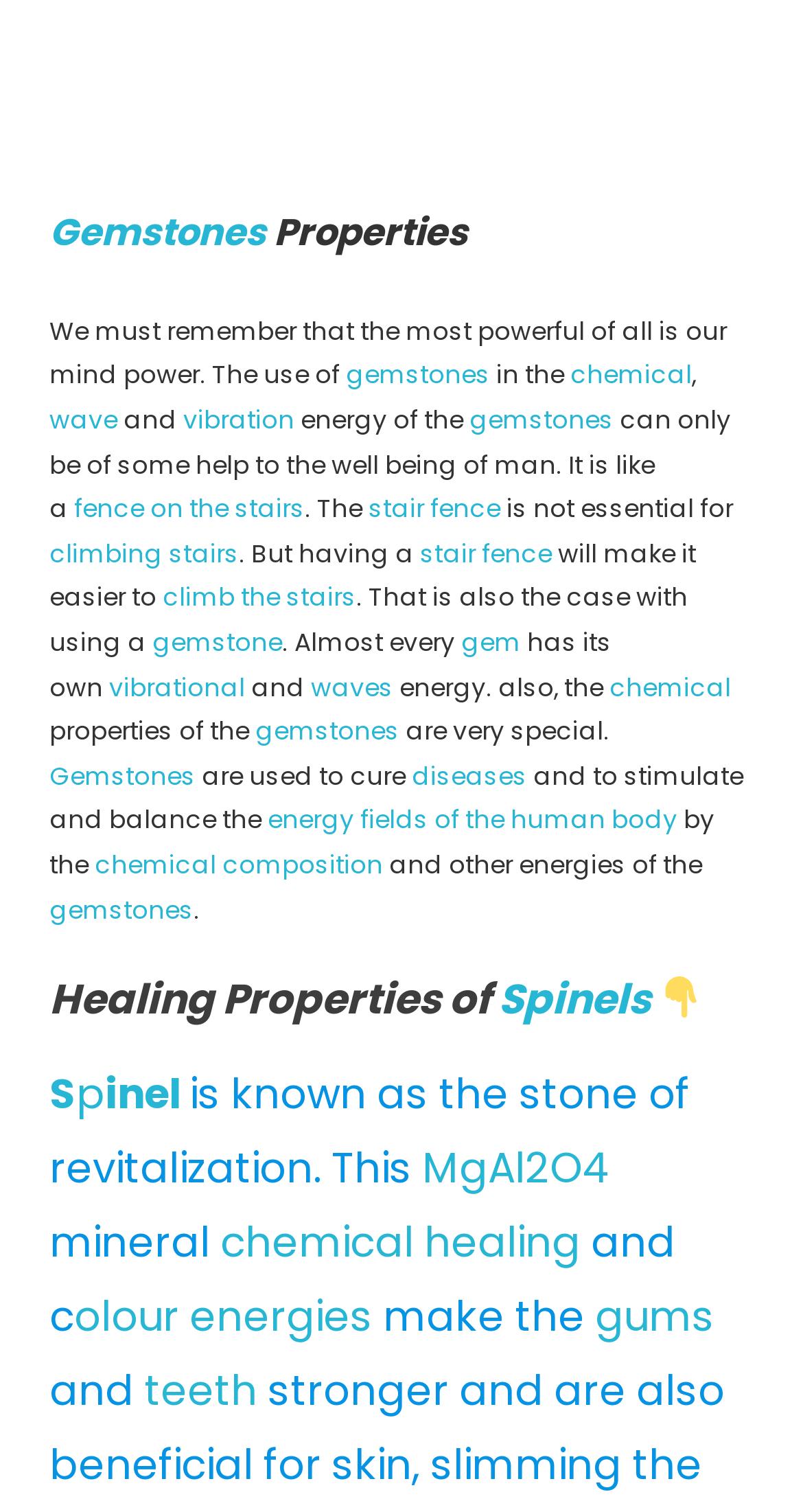What is the benefit of using gemstones?
With the help of the image, please provide a detailed response to the question.

According to the webpage, Spinels are known as the stone of revitalization. This means that using gemstones can have a revitalizing effect, which is mentioned in the static text 'This is known as the stone of revitalization'.